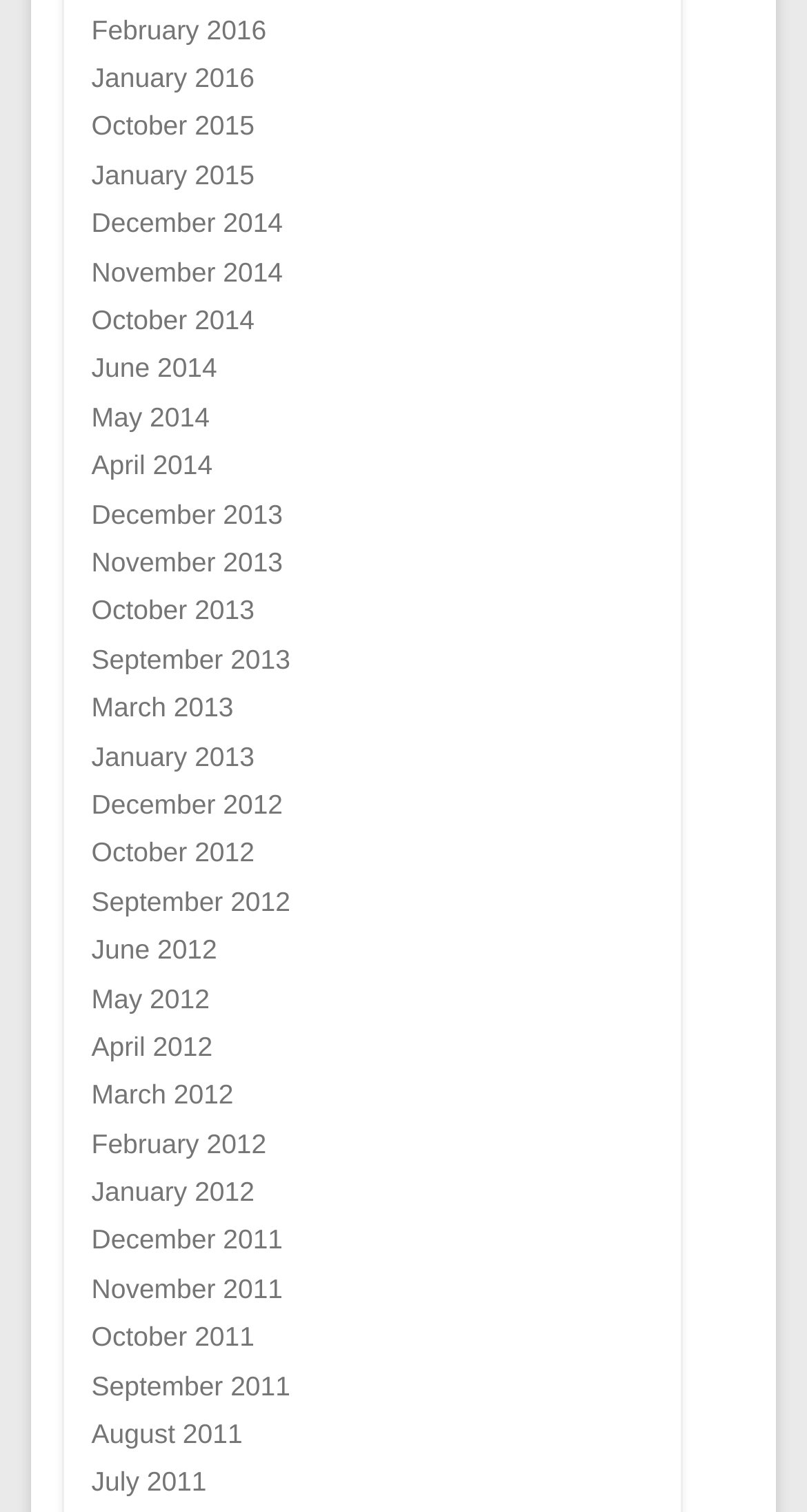Please specify the coordinates of the bounding box for the element that should be clicked to carry out this instruction: "Browse January 2015 posts". The coordinates must be four float numbers between 0 and 1, formatted as [left, top, right, bottom].

[0.113, 0.105, 0.315, 0.126]